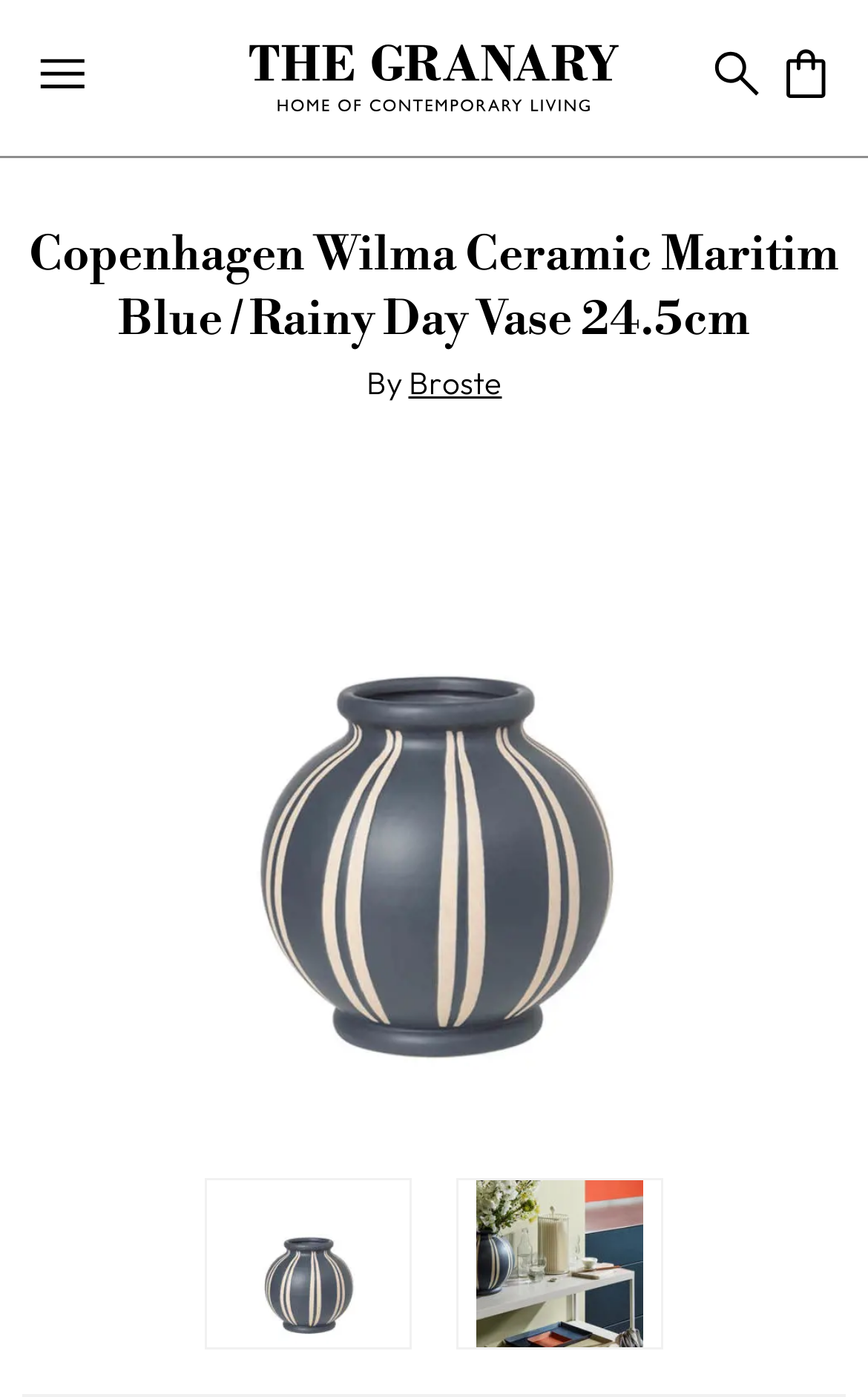Please provide a one-word or phrase answer to the question: 
How many images of the vase are there?

2